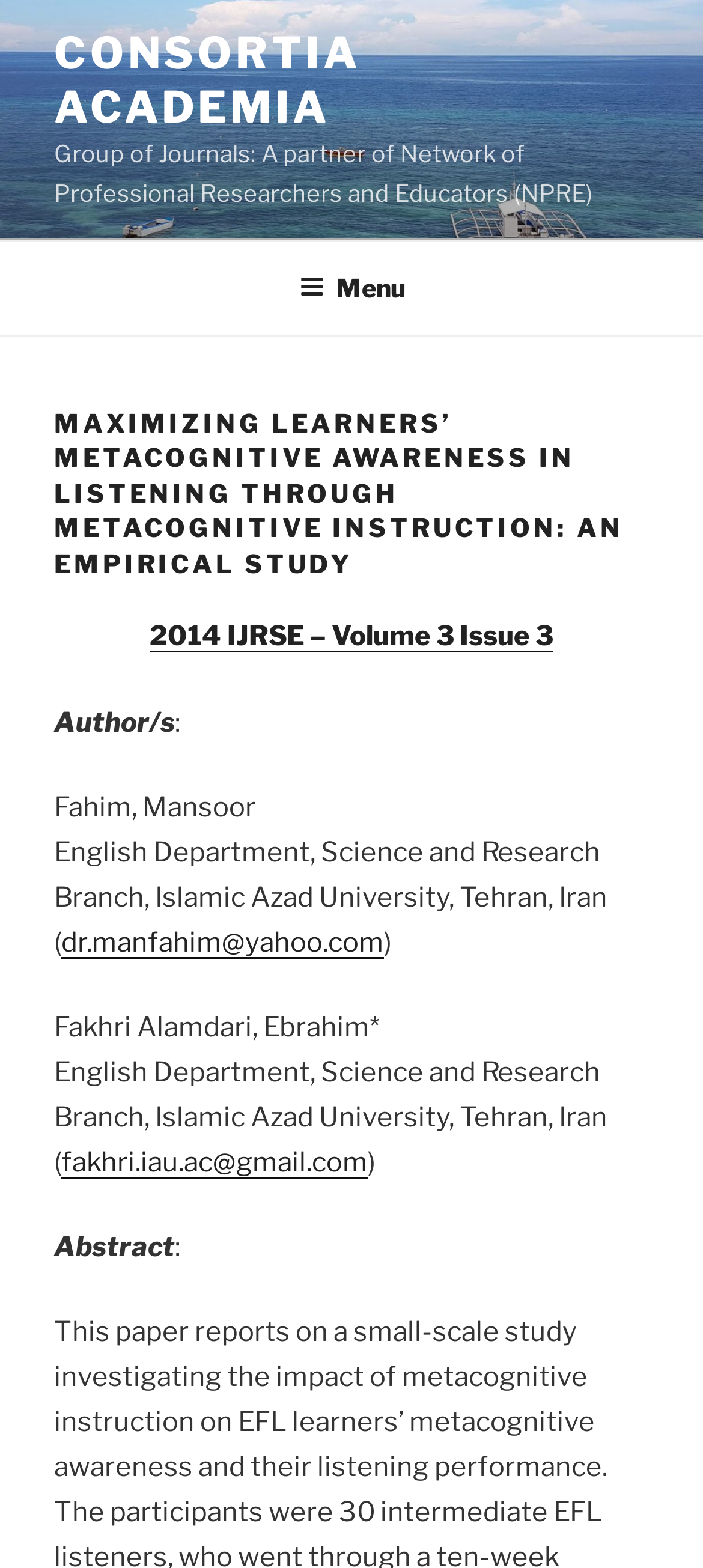Look at the image and write a detailed answer to the question: 
What is the department of the author Fakhri Alamdari, Ebrahim?

The department of the author Fakhri Alamdari, Ebrahim can be found in the author information section, where it says 'English Department, Science and Research Branch, Islamic Azad University, Tehran, Iran'.